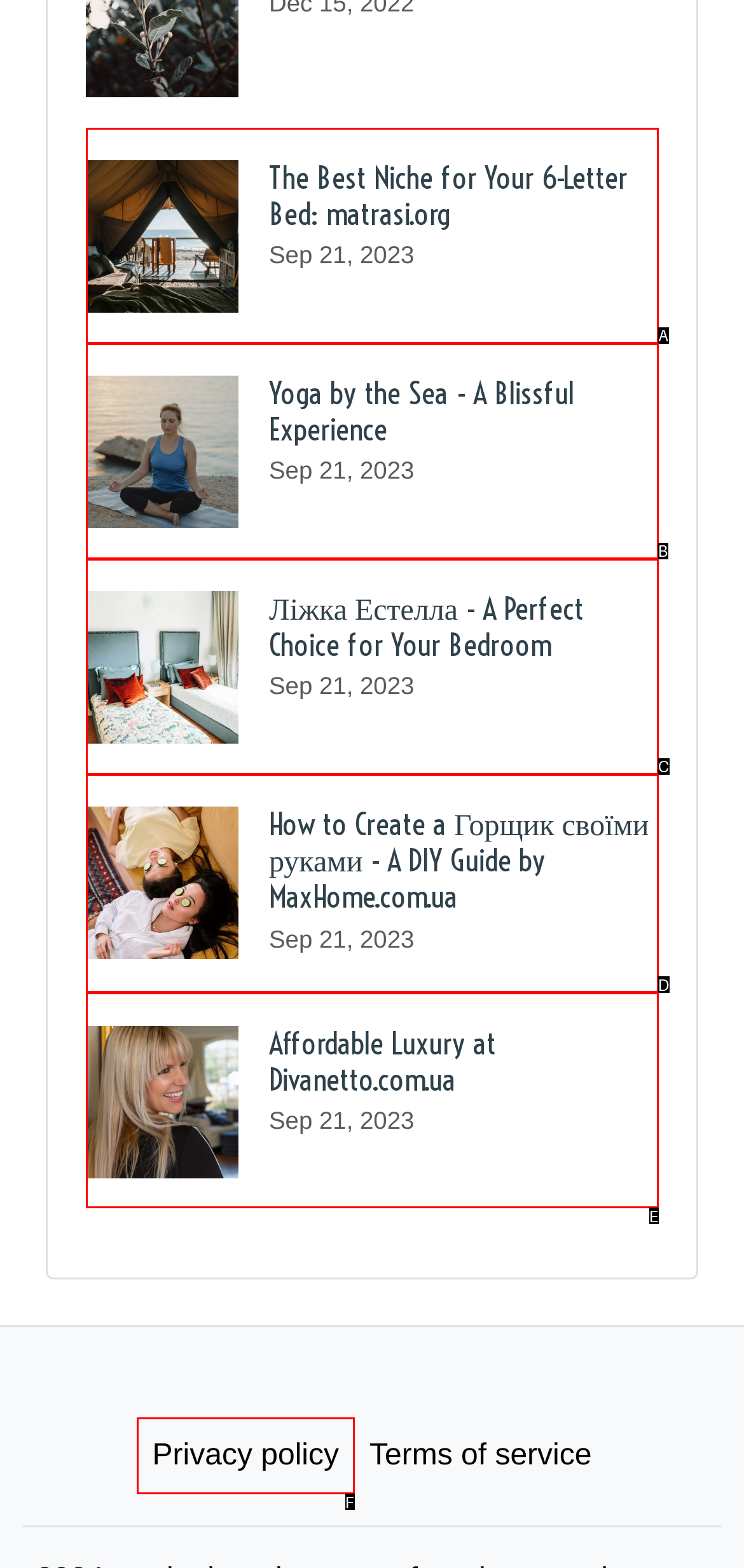Pick the HTML element that corresponds to the description: Privacy policy
Answer with the letter of the correct option from the given choices directly.

F